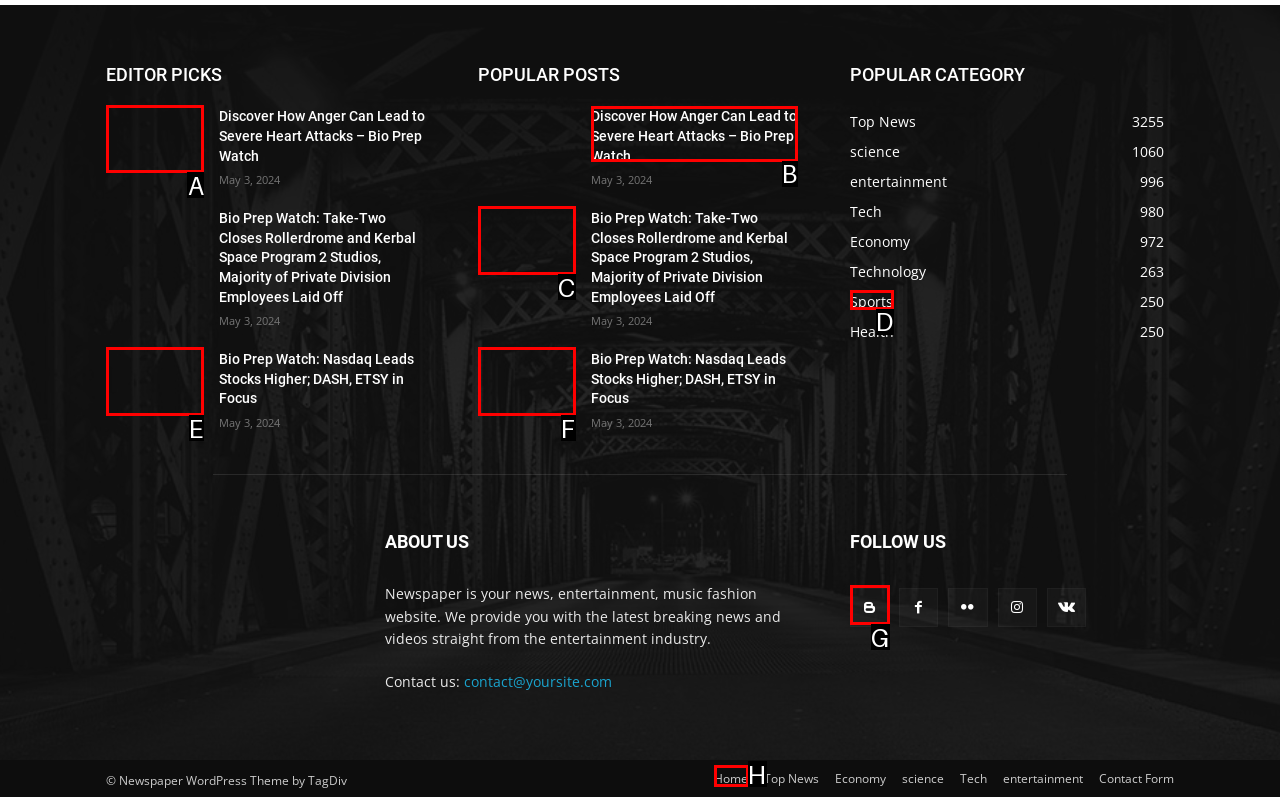Select the appropriate HTML element that needs to be clicked to finish the task: Read 'Discover How Anger Can Lead to Severe Heart Attacks – Bio Prep Watch'
Reply with the letter of the chosen option.

A